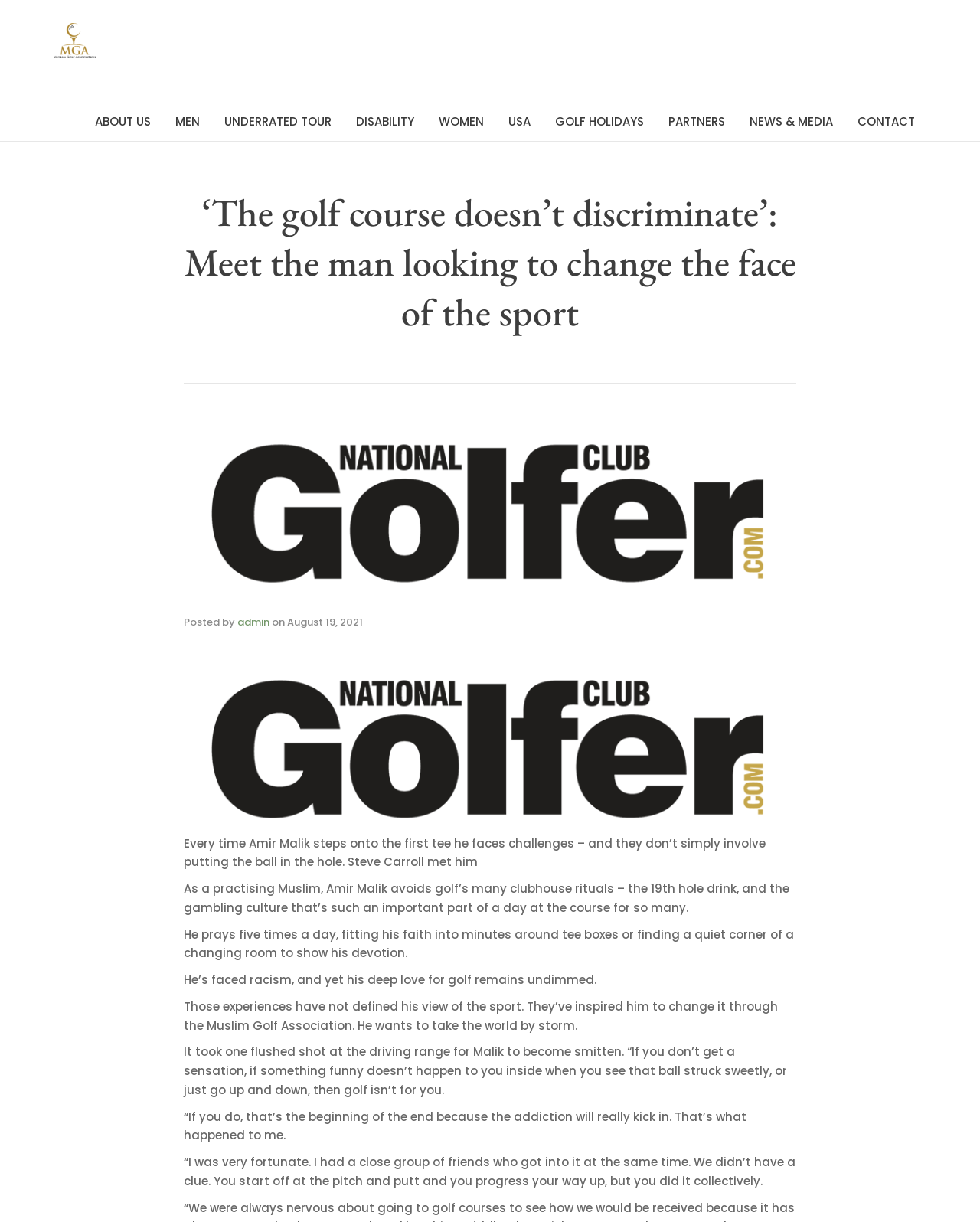Determine the bounding box coordinates for the UI element described. Format the coordinates as (top-left x, top-left y, bottom-right x, bottom-right y) and ensure all values are between 0 and 1. Element description: News & Media

[0.765, 0.084, 0.85, 0.115]